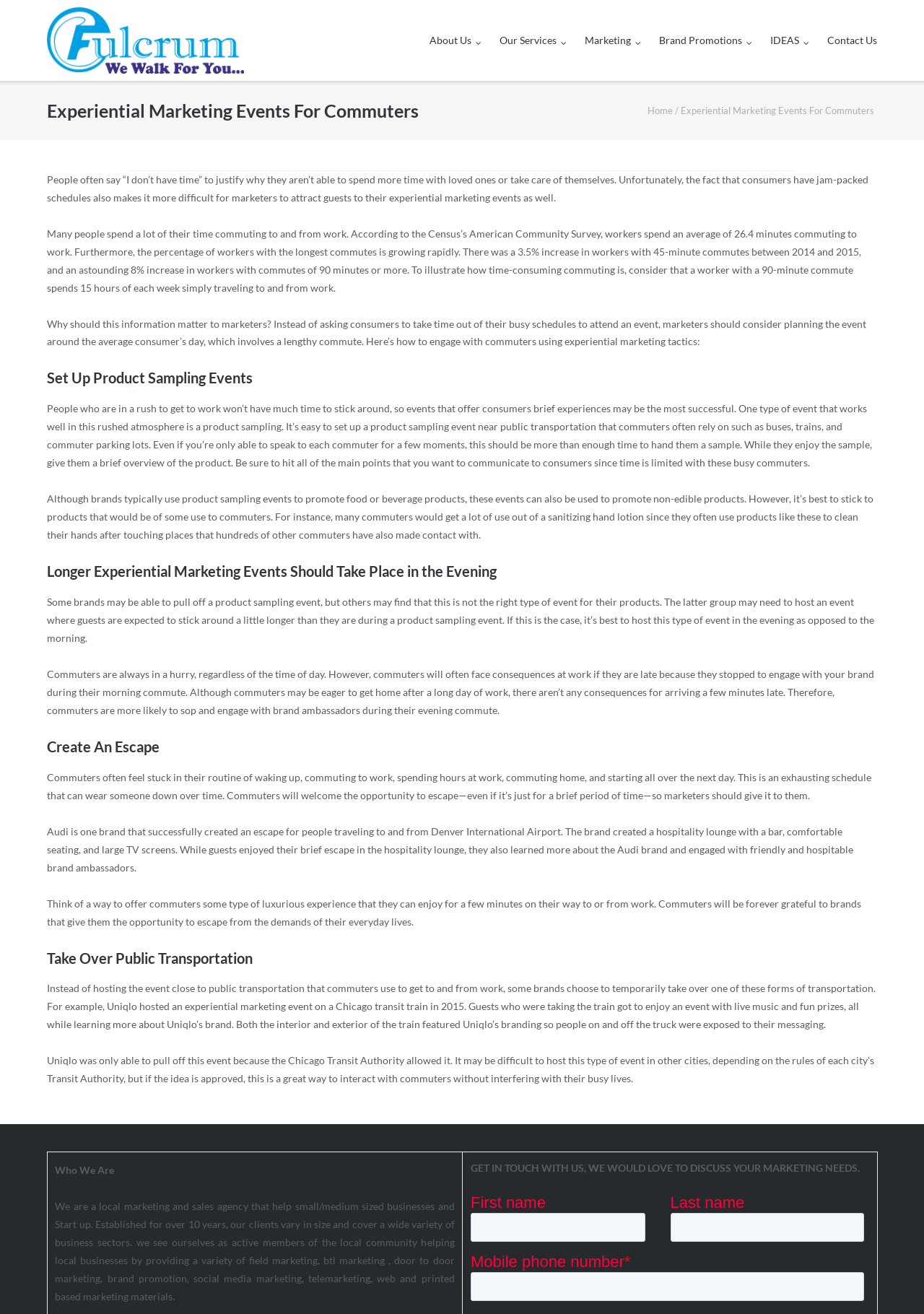Find the bounding box of the UI element described as follows: "Marketing".

[0.633, 0.0, 0.694, 0.062]